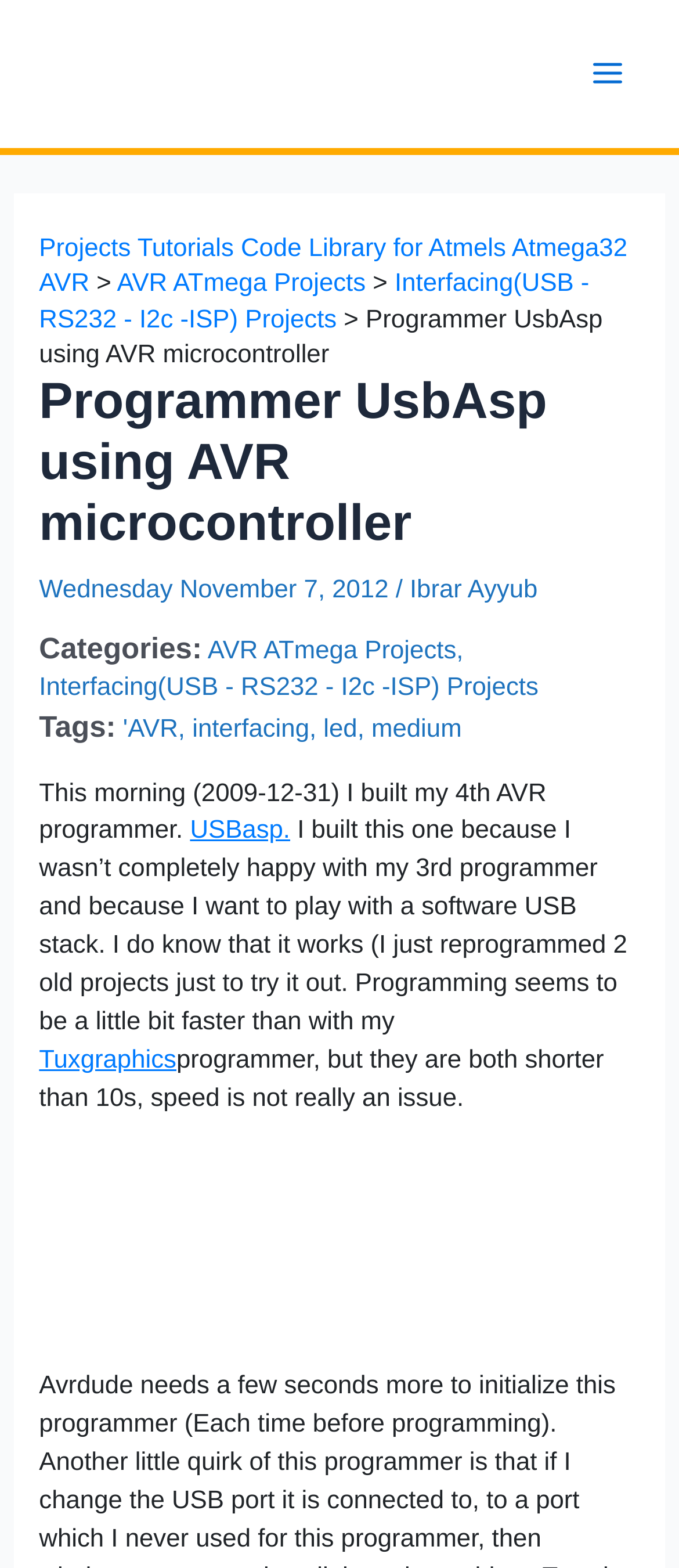What is the date mentioned in the webpage?
Provide a short answer using one word or a brief phrase based on the image.

Wednesday November 7, 2012